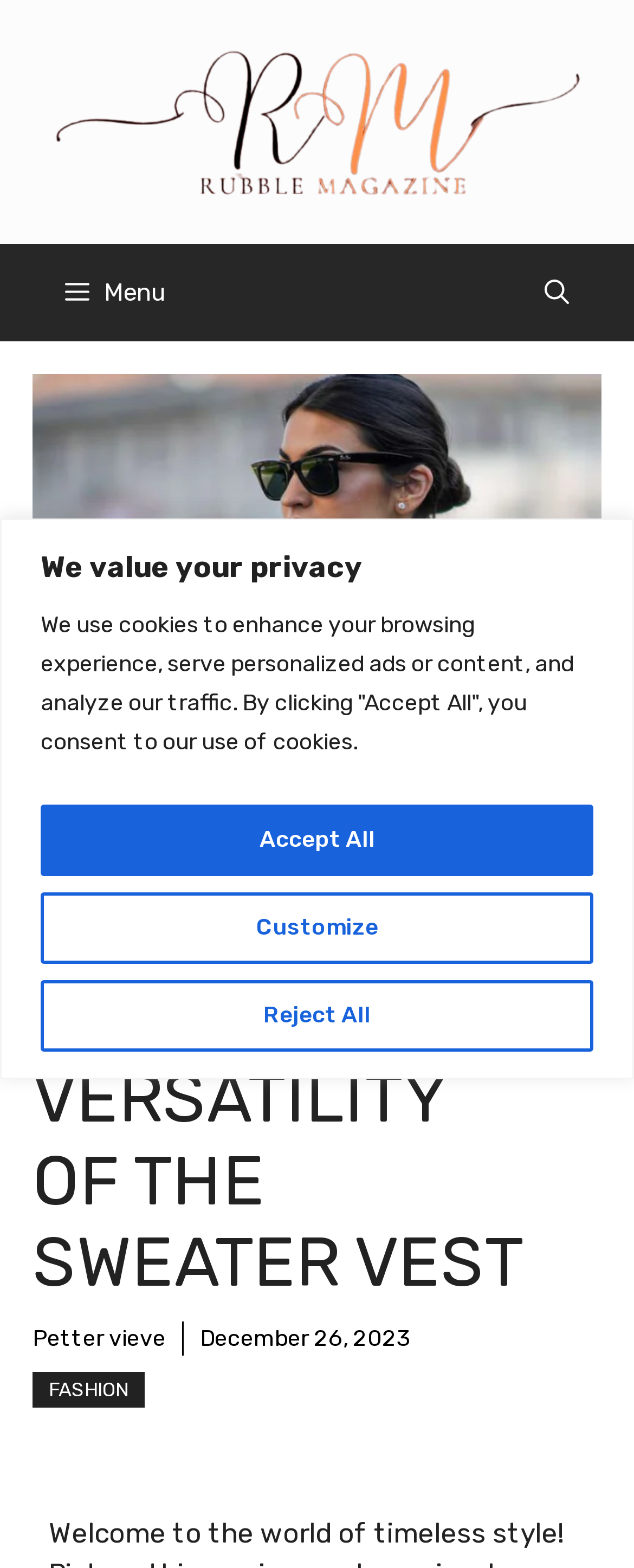Indicate the bounding box coordinates of the clickable region to achieve the following instruction: "Follow InGameLoop on Facebook."

None